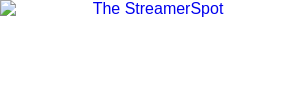What does the logo serve as for visitors?
Answer the question with a single word or phrase, referring to the image.

Focal point